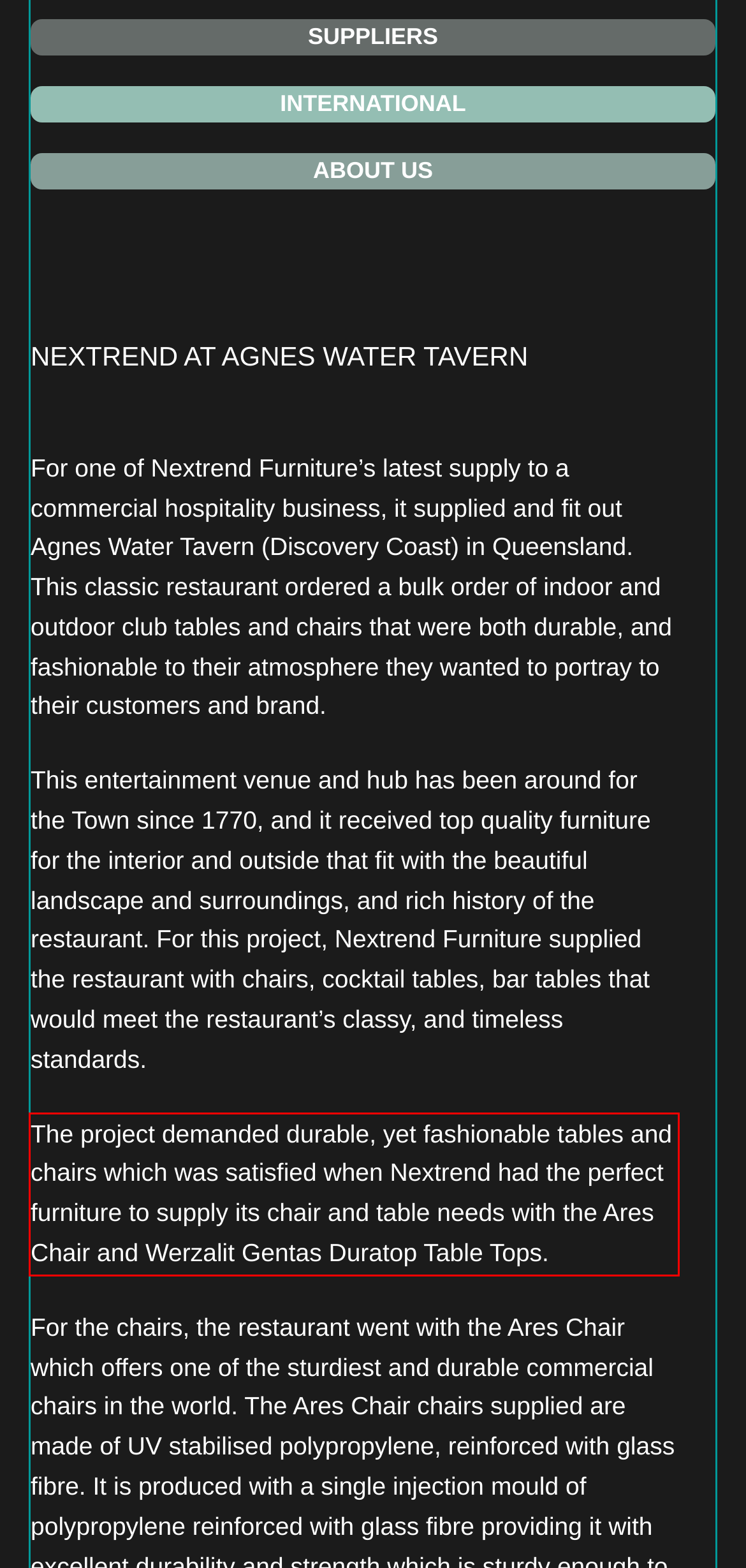Given the screenshot of the webpage, identify the red bounding box, and recognize the text content inside that red bounding box.

The project demanded durable, yet fashionable tables and chairs which was satisfied when Nextrend had the perfect furniture to supply its chair and table needs with the Ares Chair and Werzalit Gentas Duratop Table Tops.